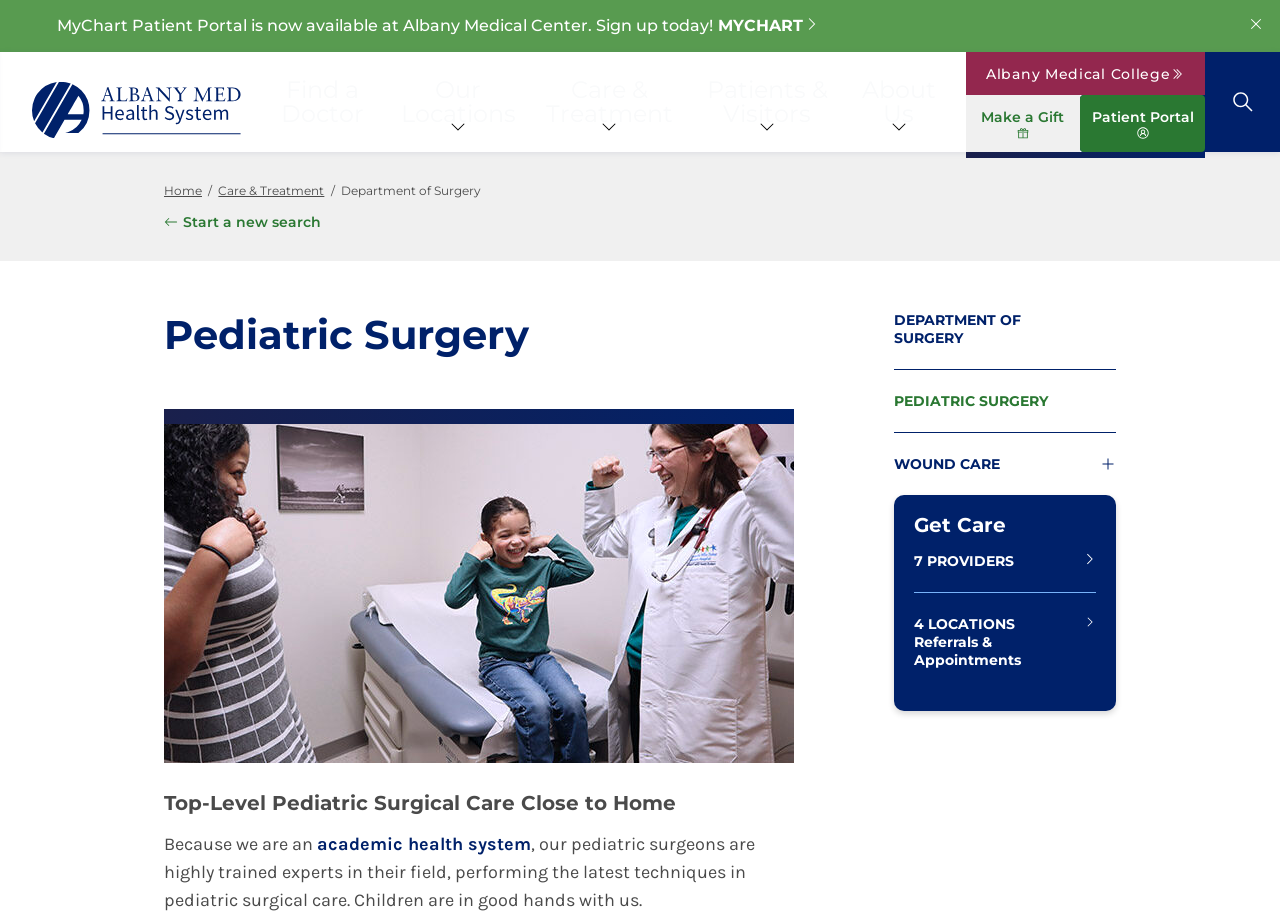Using the description: "Patient Care Services Search", determine the UI element's bounding box coordinates. Ensure the coordinates are in the format of four float numbers between 0 and 1, i.e., [left, top, right, bottom].

[0.298, 0.223, 0.462, 0.244]